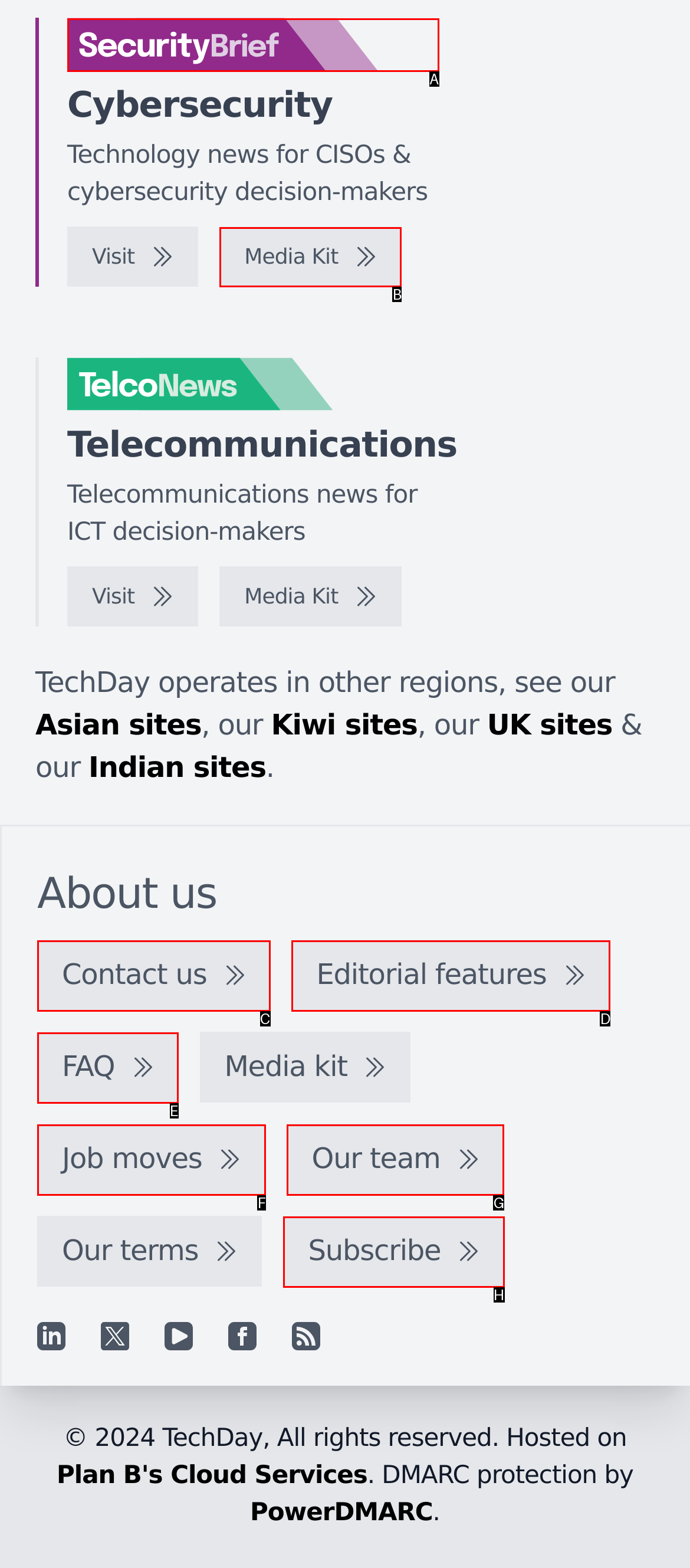Identify the correct option to click in order to accomplish the task: View Media Kit Provide your answer with the letter of the selected choice.

B